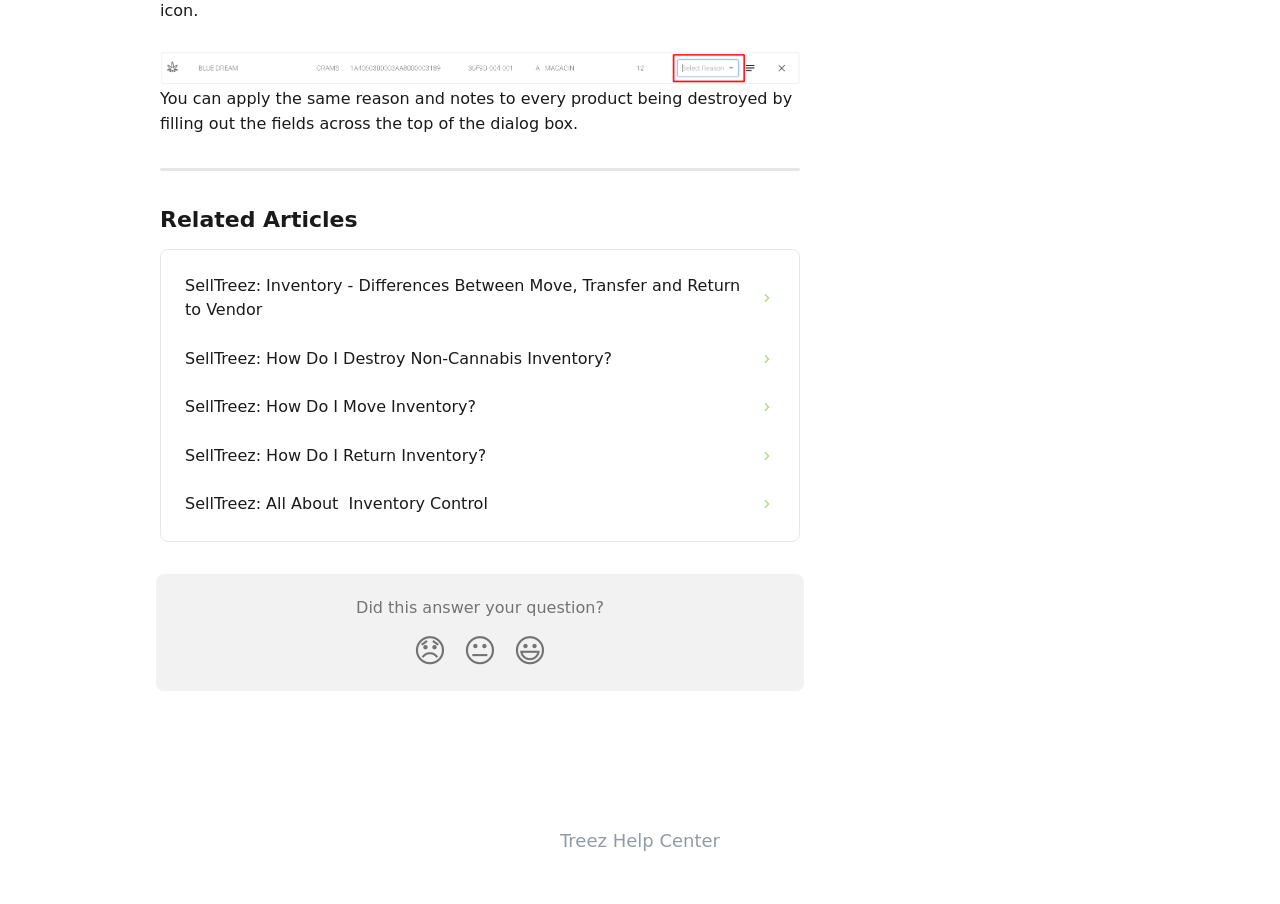Show the bounding box coordinates for the HTML element described as: "Treez Help Center".

[0.437, 0.918, 0.562, 0.942]